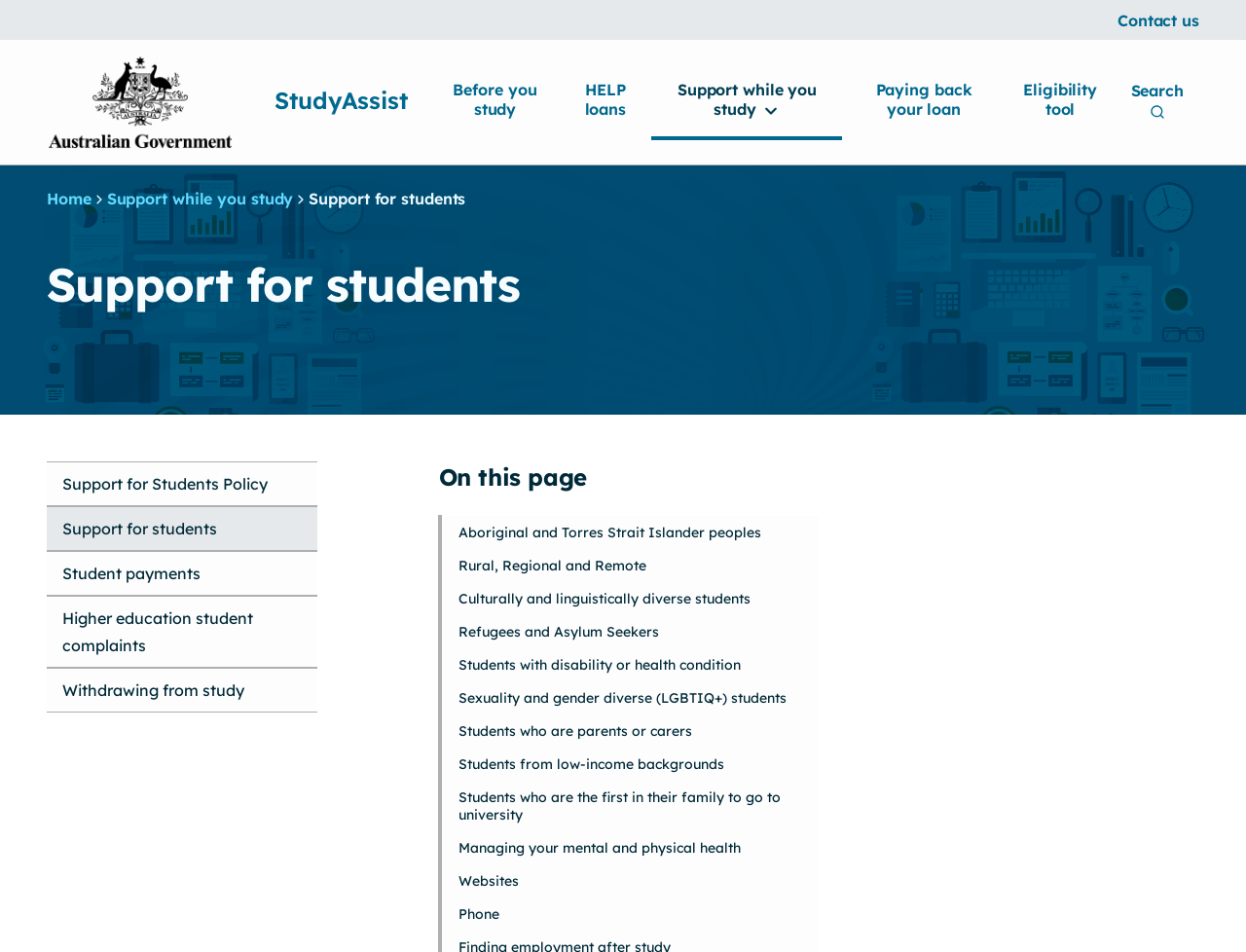Highlight the bounding box coordinates of the element that should be clicked to carry out the following instruction: "Go to 'Support for Students Policy'". The coordinates must be given as four float numbers ranging from 0 to 1, i.e., [left, top, right, bottom].

[0.038, 0.201, 0.253, 0.232]